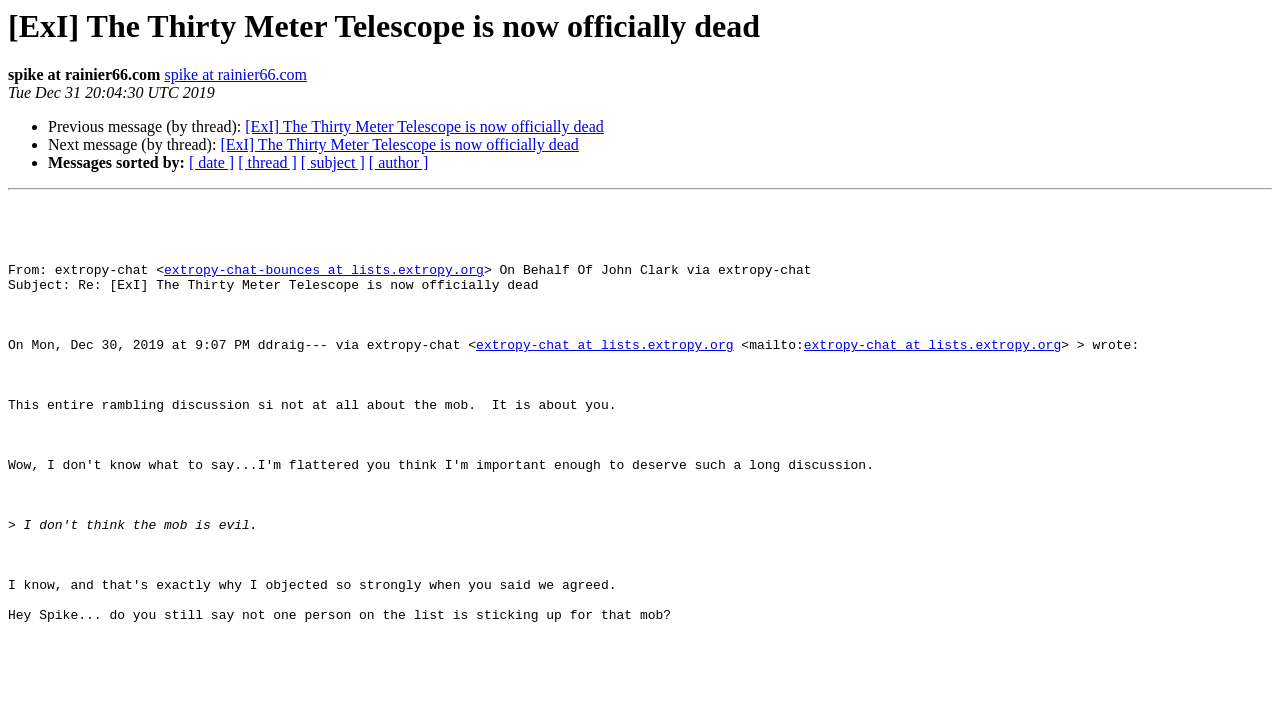Determine the bounding box coordinates for the clickable element to execute this instruction: "Reply to the email". Provide the coordinates as four float numbers between 0 and 1, i.e., [left, top, right, bottom].

[0.628, 0.465, 0.829, 0.485]